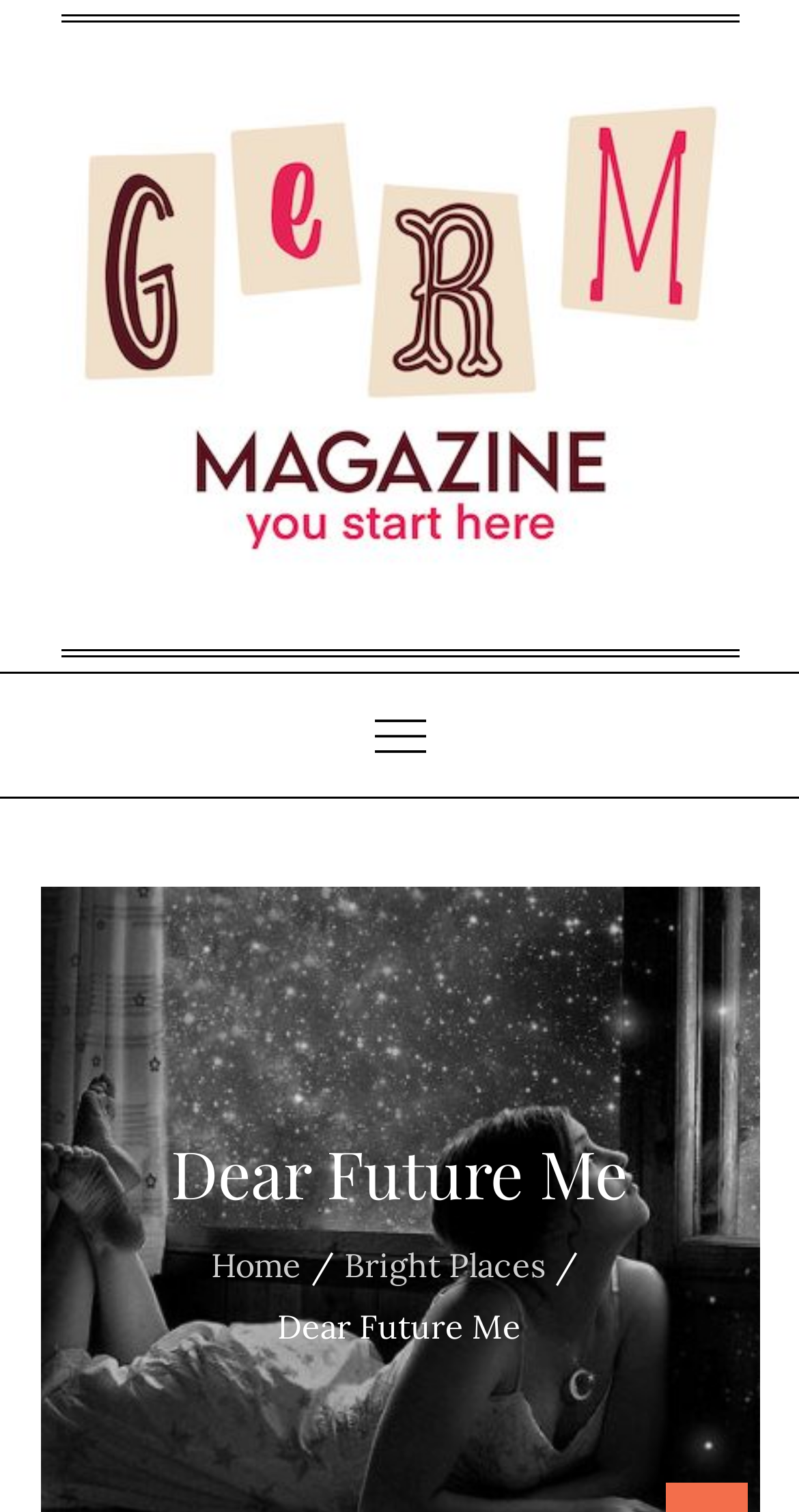Based on what you see in the screenshot, provide a thorough answer to this question: How many elements are directly under the root element?

The root element has four direct child elements: a link, a button, a heading, and a navigation element.